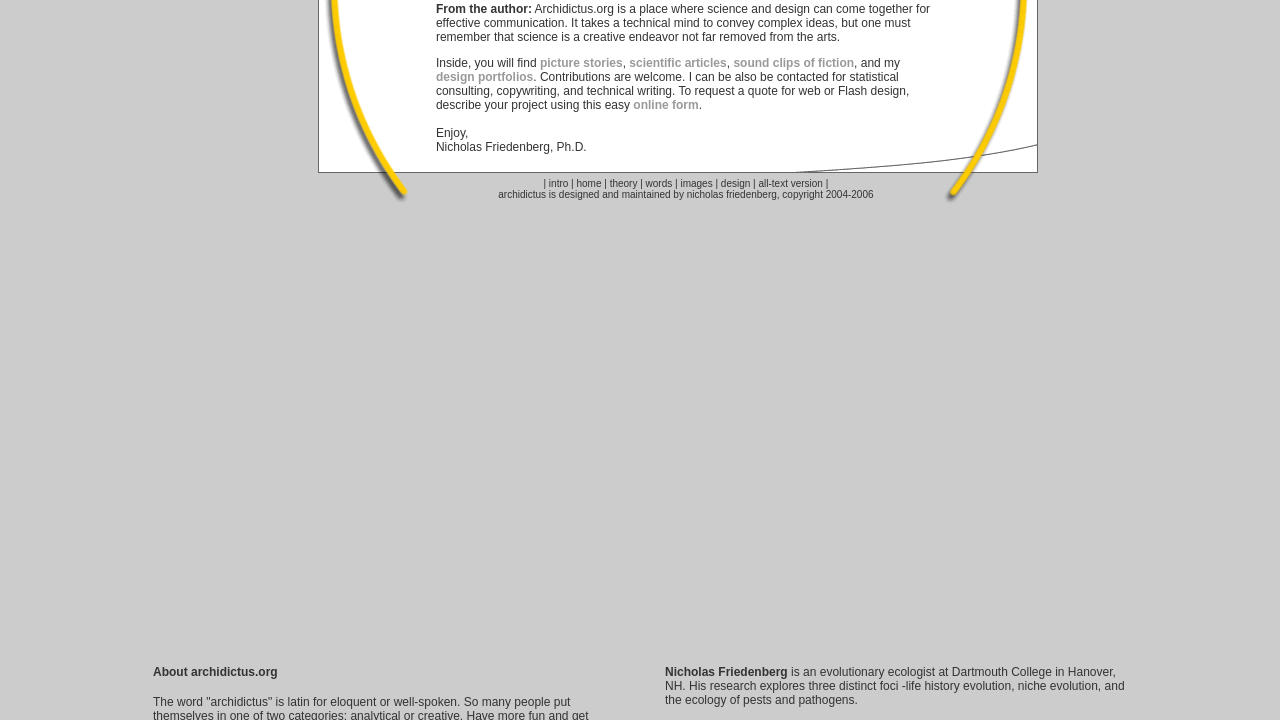Identify and provide the bounding box for the element described by: "online form".

[0.495, 0.135, 0.546, 0.155]